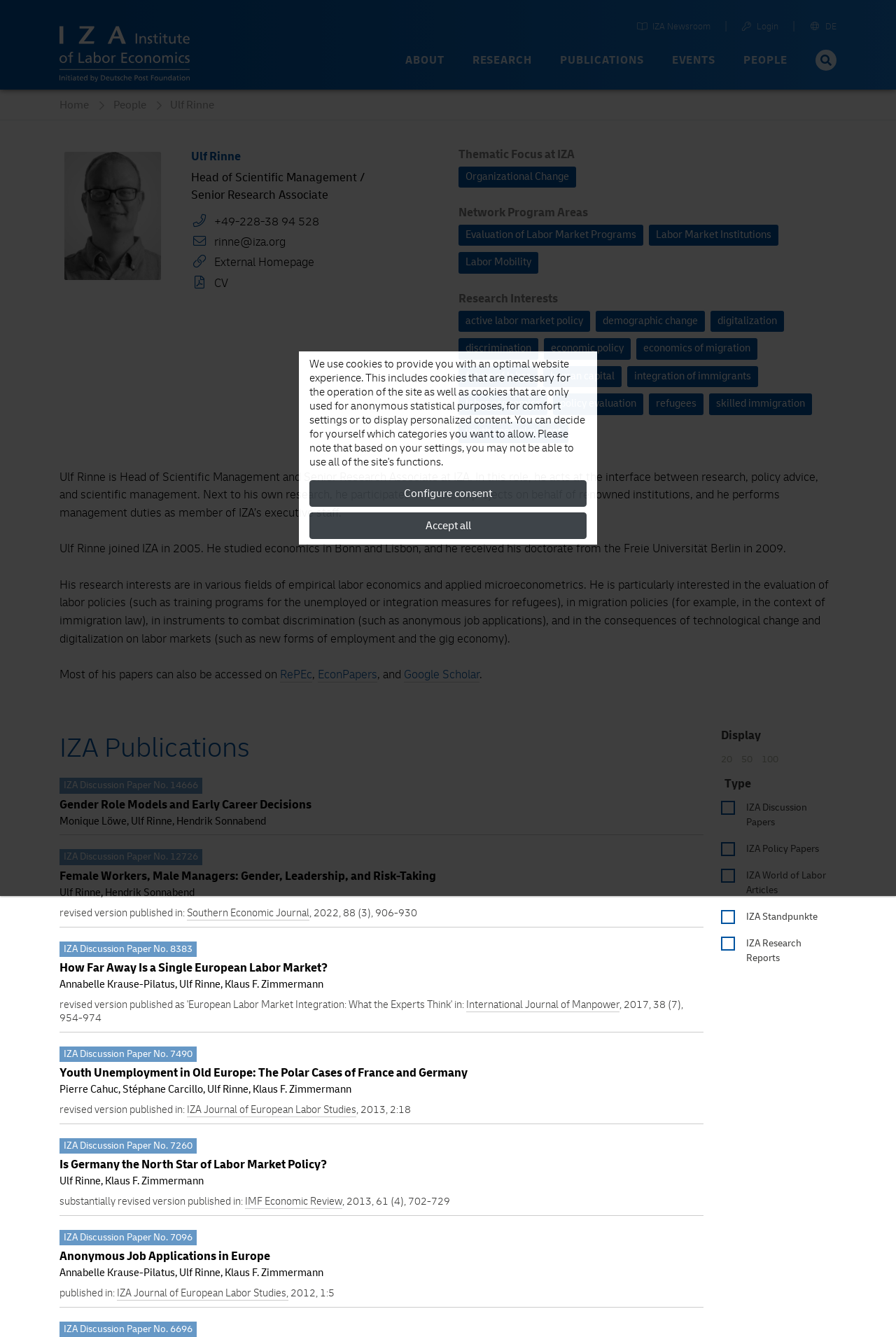Find the bounding box of the UI element described as: "Labor Market Institutions". The bounding box coordinates should be given as four float values between 0 and 1, i.e., [left, top, right, bottom].

[0.724, 0.168, 0.869, 0.184]